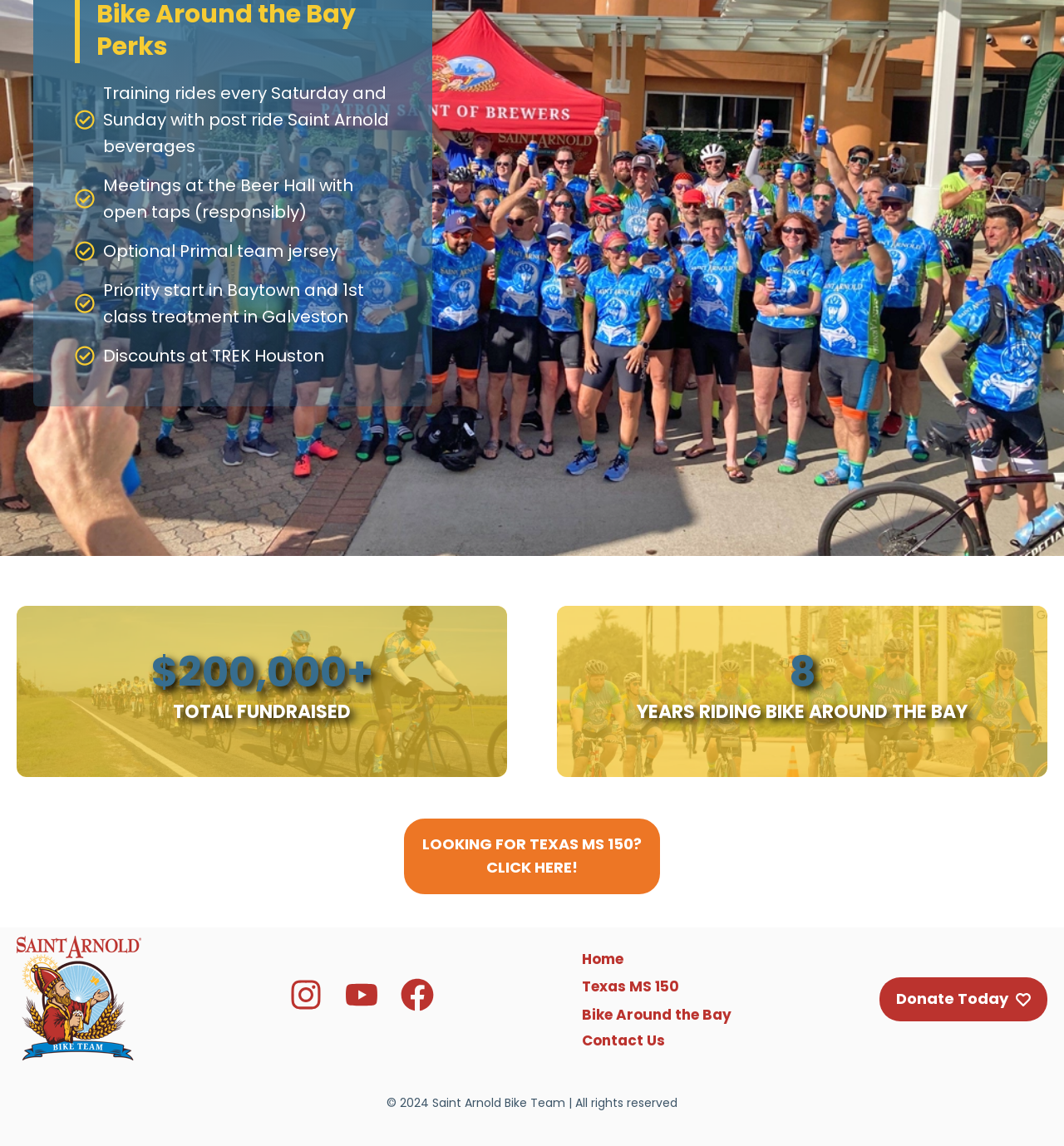Answer the question below using just one word or a short phrase: 
What is the purpose of the 'Donate Today' link?

To donate to the bike team